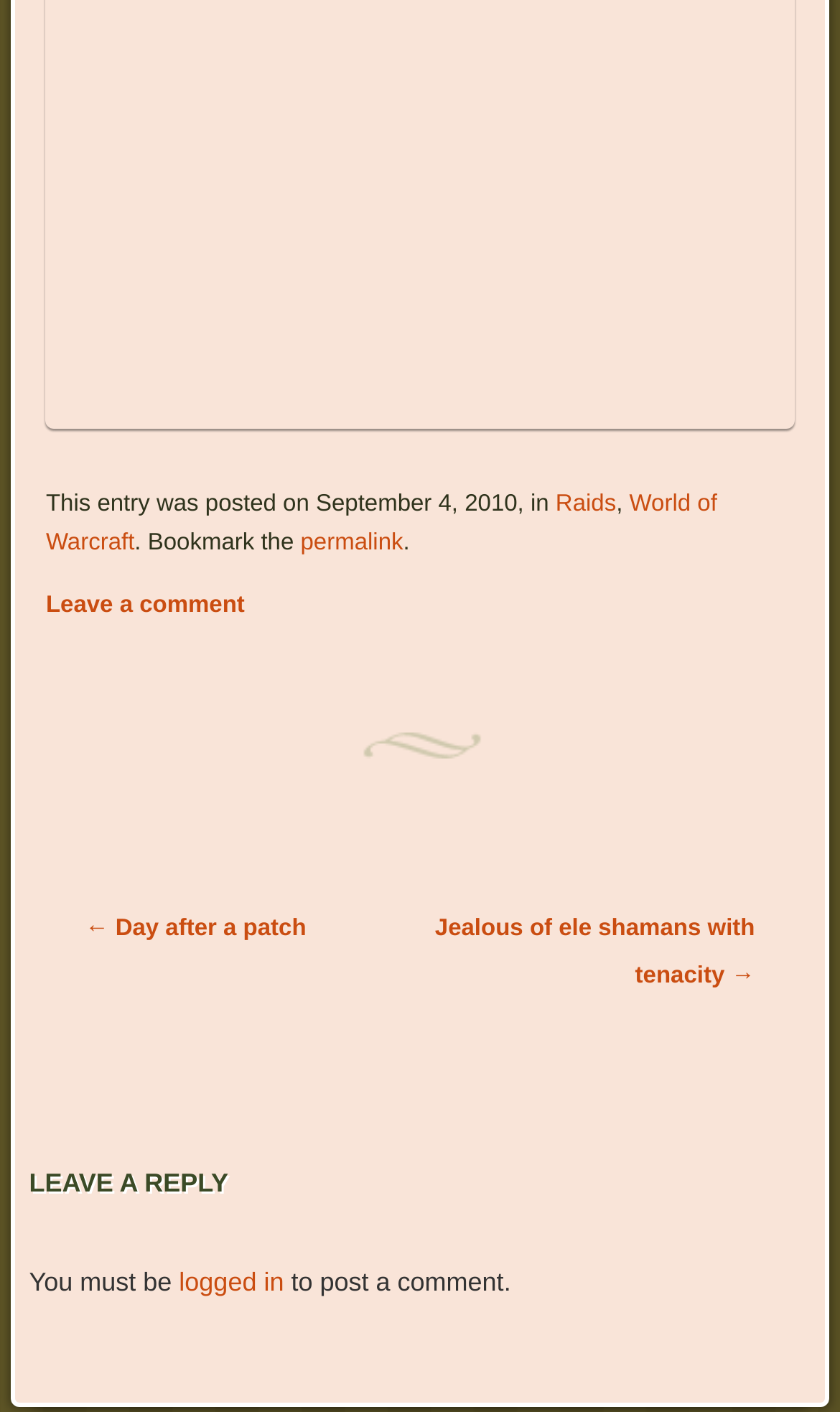Respond with a single word or phrase to the following question:
What is the date of the post?

September 4, 2010